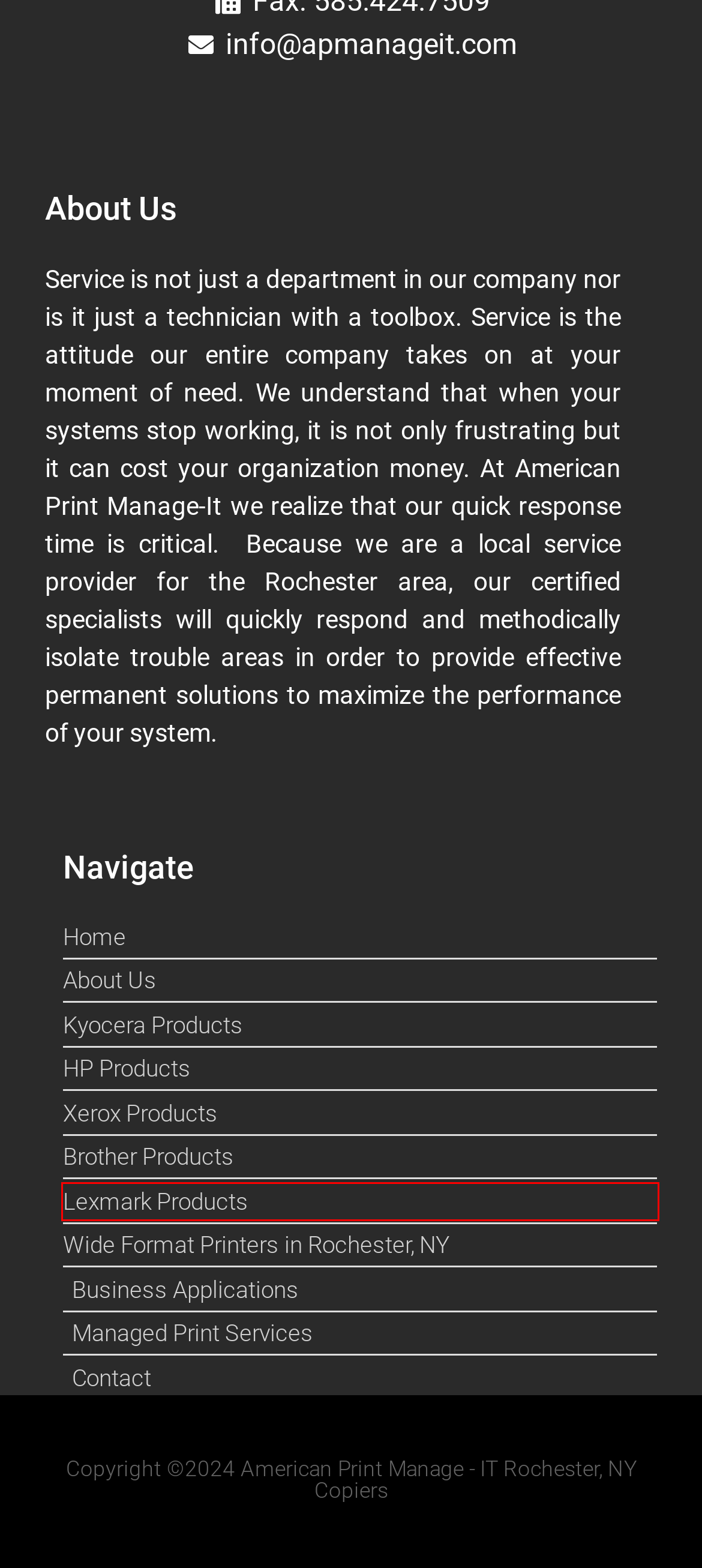Observe the provided screenshot of a webpage with a red bounding box around a specific UI element. Choose the webpage description that best fits the new webpage after you click on the highlighted element. These are your options:
A. Brother Archives - American Print Manage-IT
B. Lexmark Archives - American Print Manage-IT
C. Copier/Printer Repair in Rochester, NY
D. Business Applications - American Print Manage-IT
E. HP Printer Sales, HP Service HP Supplies in Rochester, NY
F. Managed Print Services - American Print Manage-IT
G. Xerox Archives - American Print Manage-IT
H. Wide Format Printers Rochester, NY Buffalo & Syracuse

B